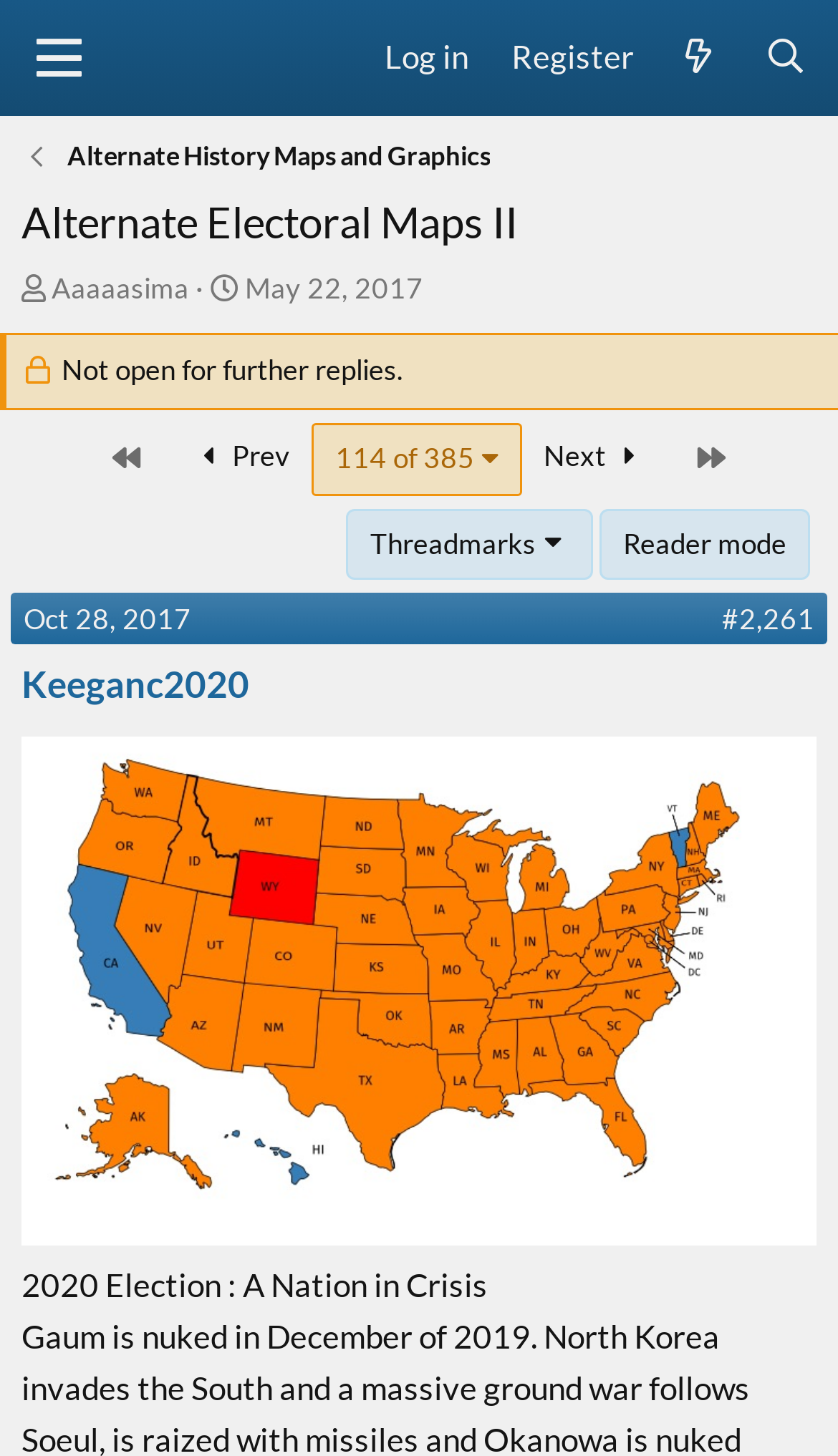Determine the main text heading of the webpage and provide its content.

Alternate Electoral Maps II